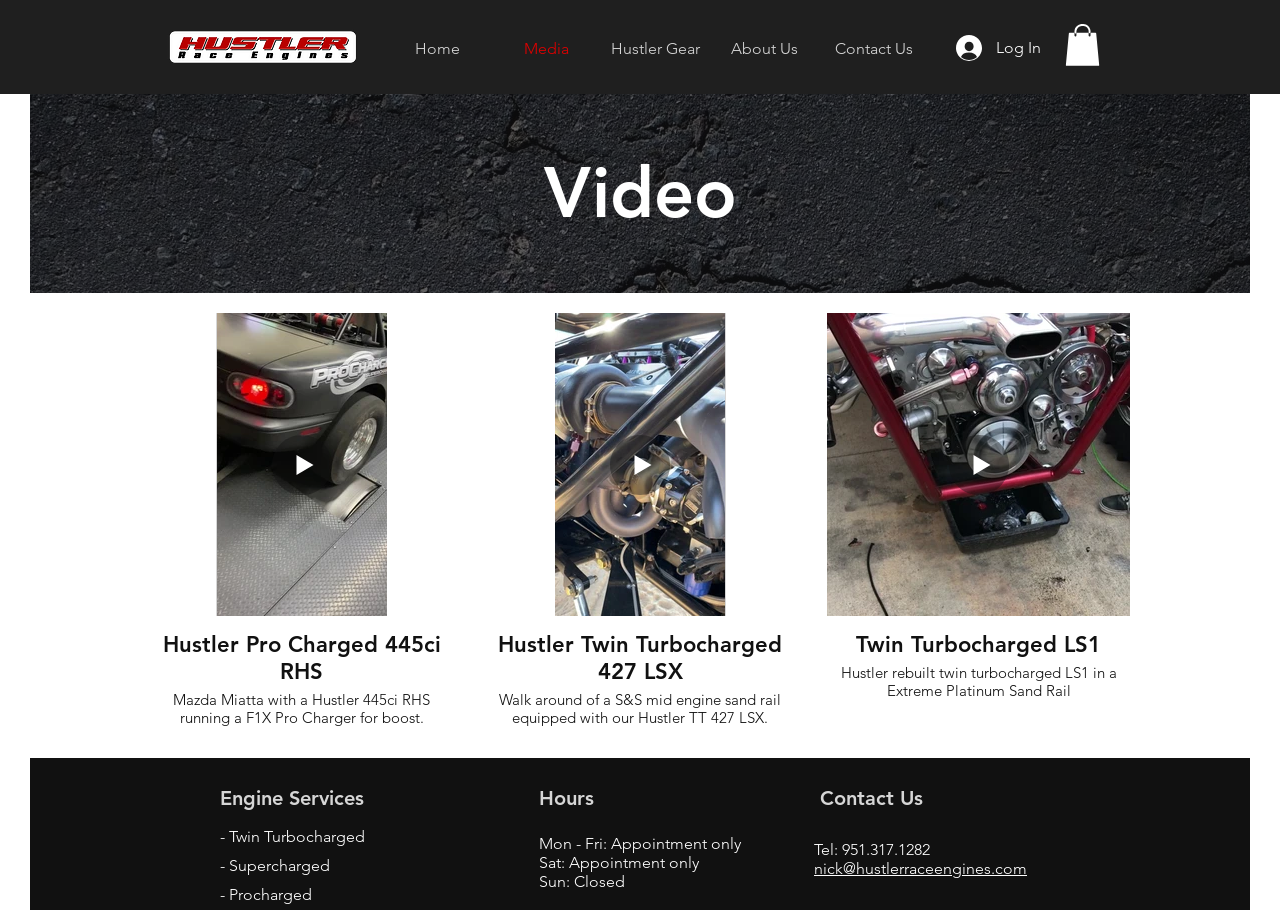What is the phone number to contact?
Answer the question in a detailed and comprehensive manner.

I searched for the 'Contact Us' section on the webpage and found a link with the text 'Tel: 951.317.1282'. This suggests that the phone number to contact is 951.317.1282.